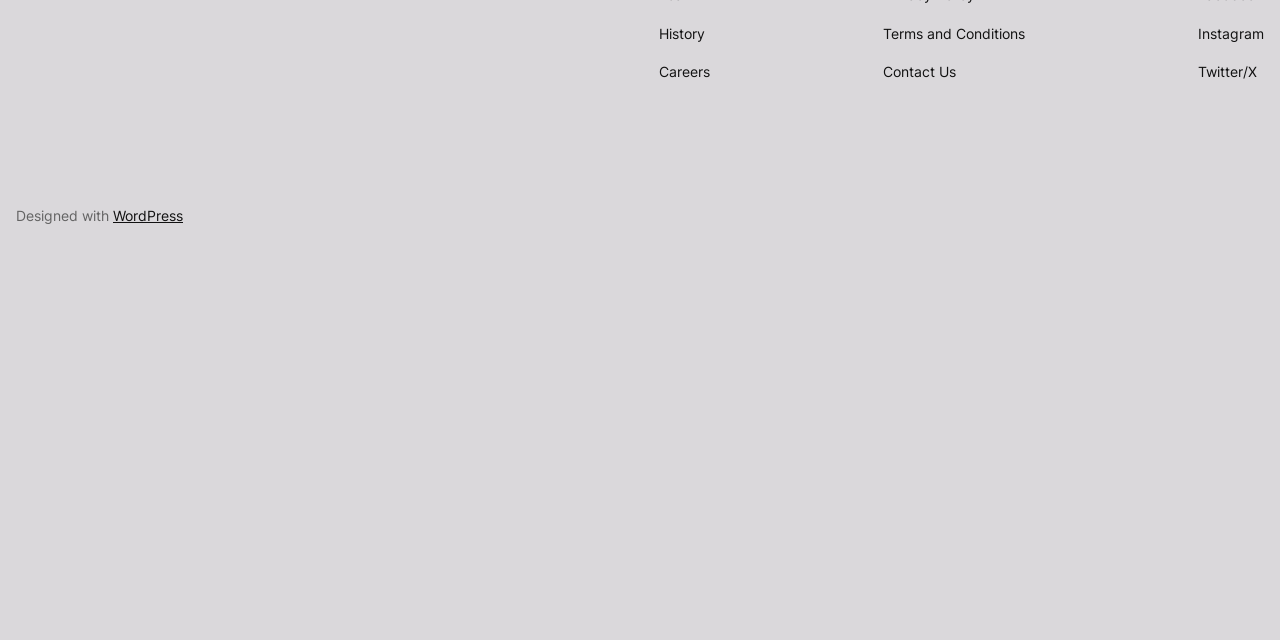Identify and provide the bounding box for the element described by: "History".

[0.515, 0.036, 0.551, 0.07]